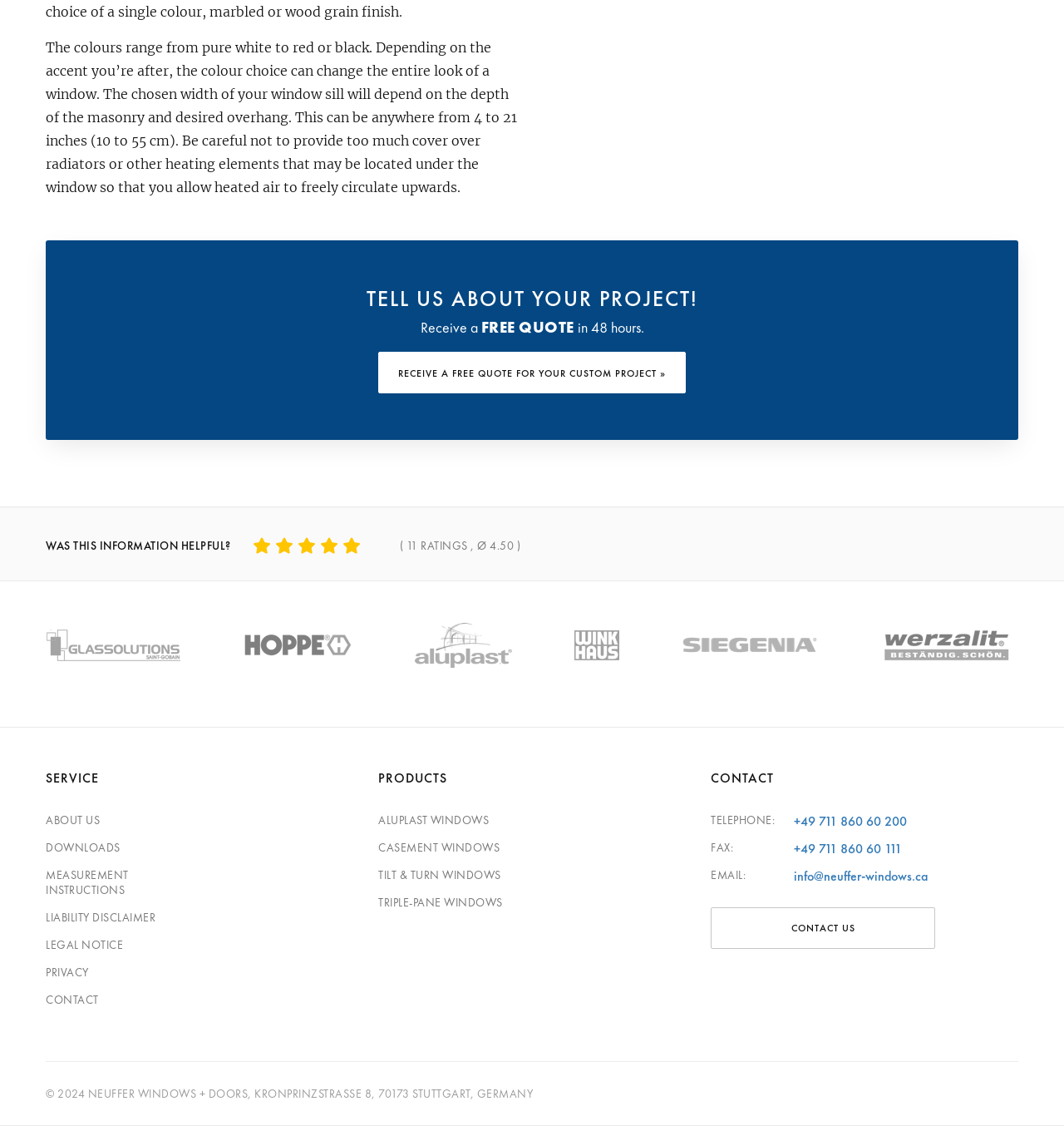What is the telephone number for contact?
Look at the image and respond with a single word or a short phrase.

+49 711 860 60 200